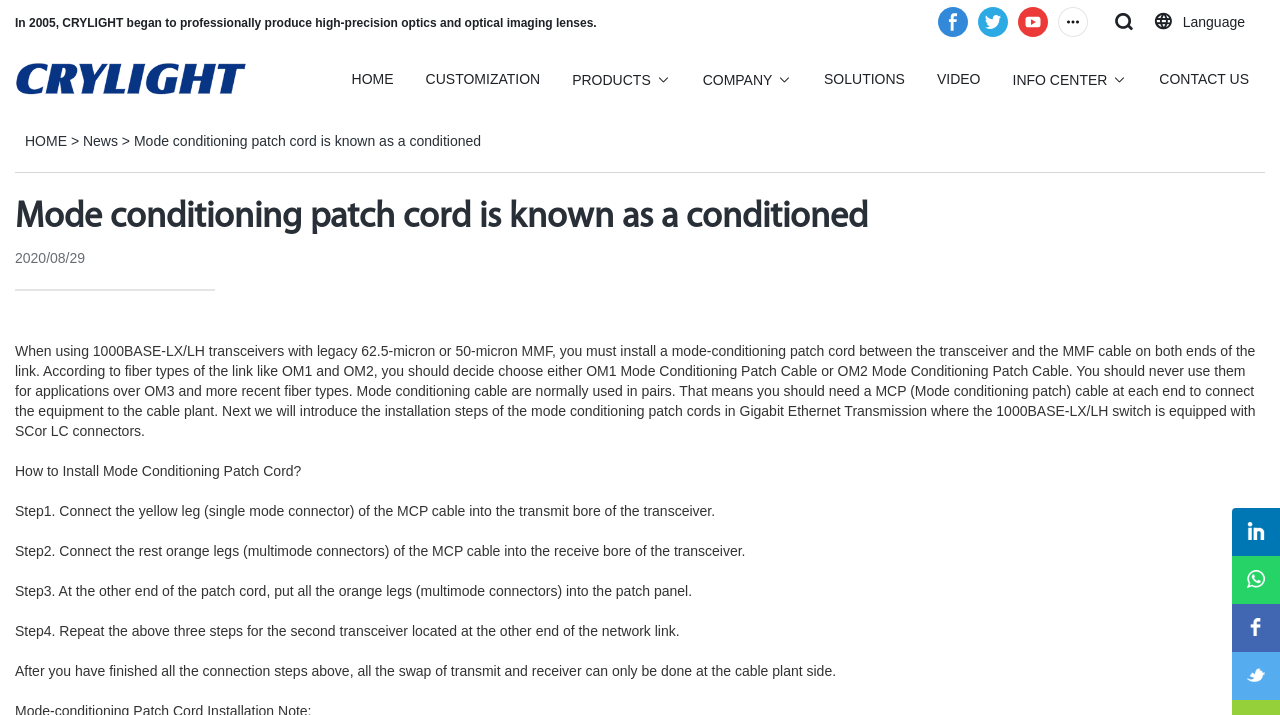Please provide a brief answer to the following inquiry using a single word or phrase:
How many steps are there to install a mode conditioning patch cord?

4